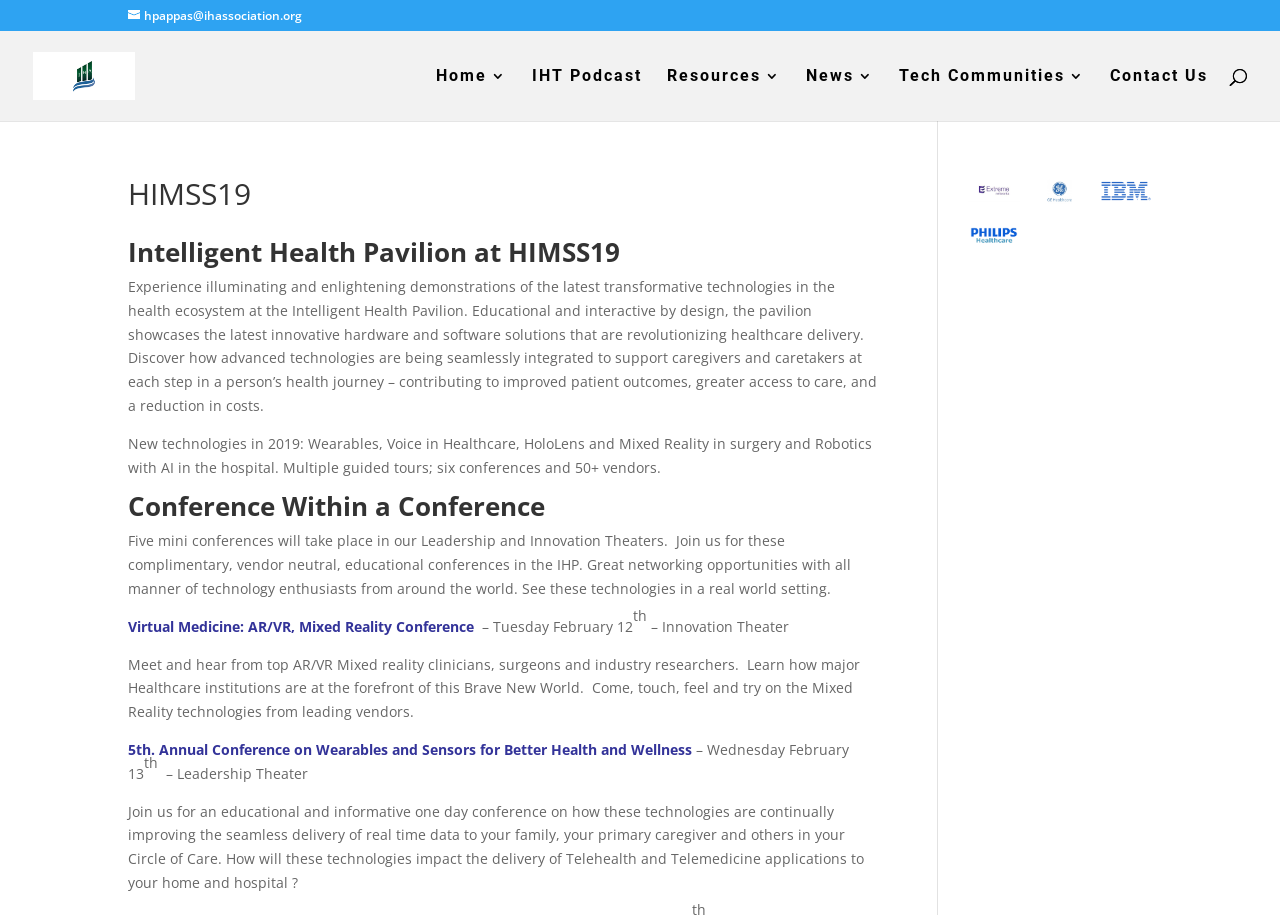Specify the bounding box coordinates (top-left x, top-left y, bottom-right x, bottom-right y) of the UI element in the screenshot that matches this description: title="phillips"

[0.756, 0.255, 0.797, 0.276]